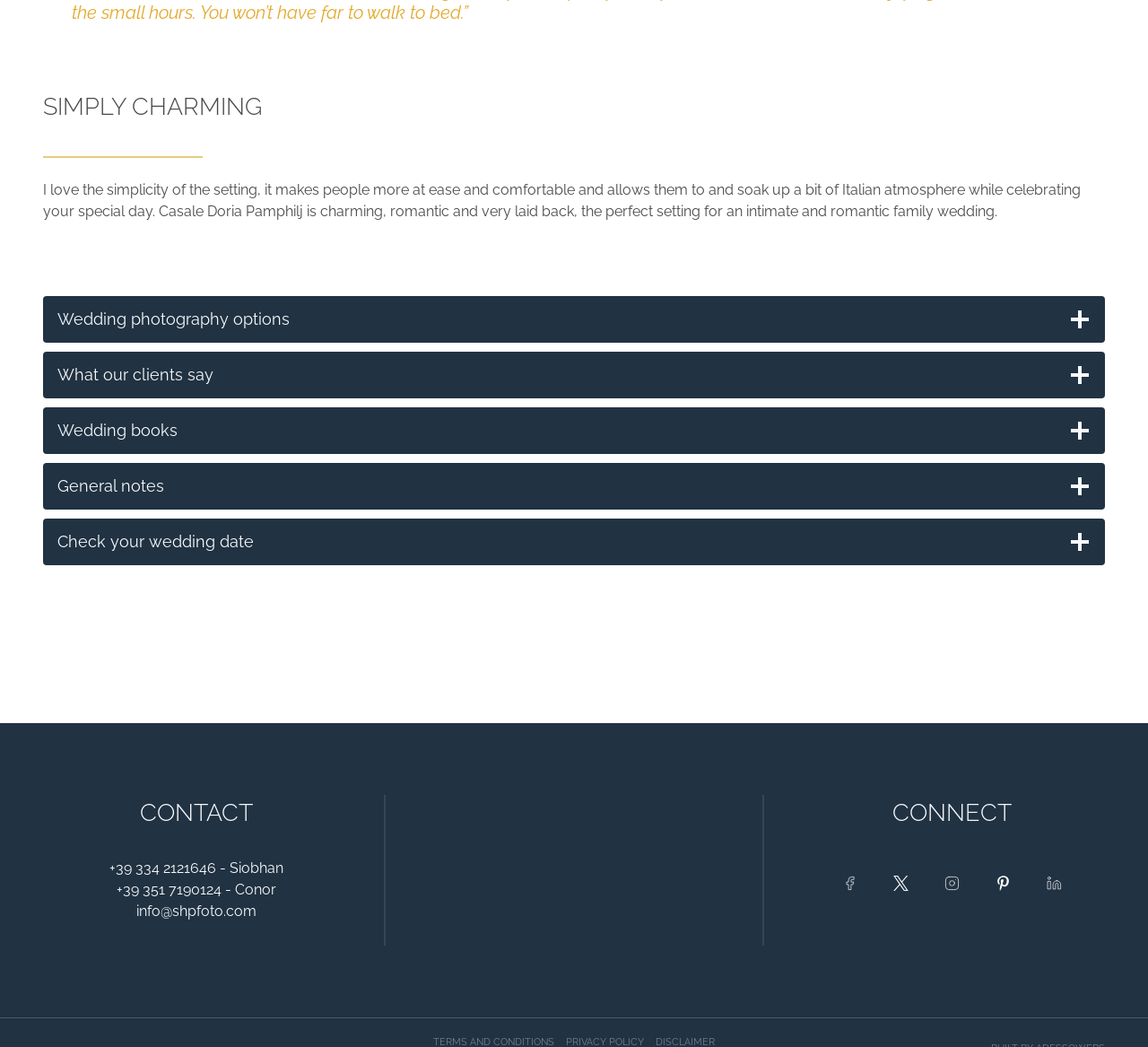Provide the bounding box coordinates of the section that needs to be clicked to accomplish the following instruction: "Click 'Wedding photography options'."

[0.038, 0.283, 0.962, 0.328]